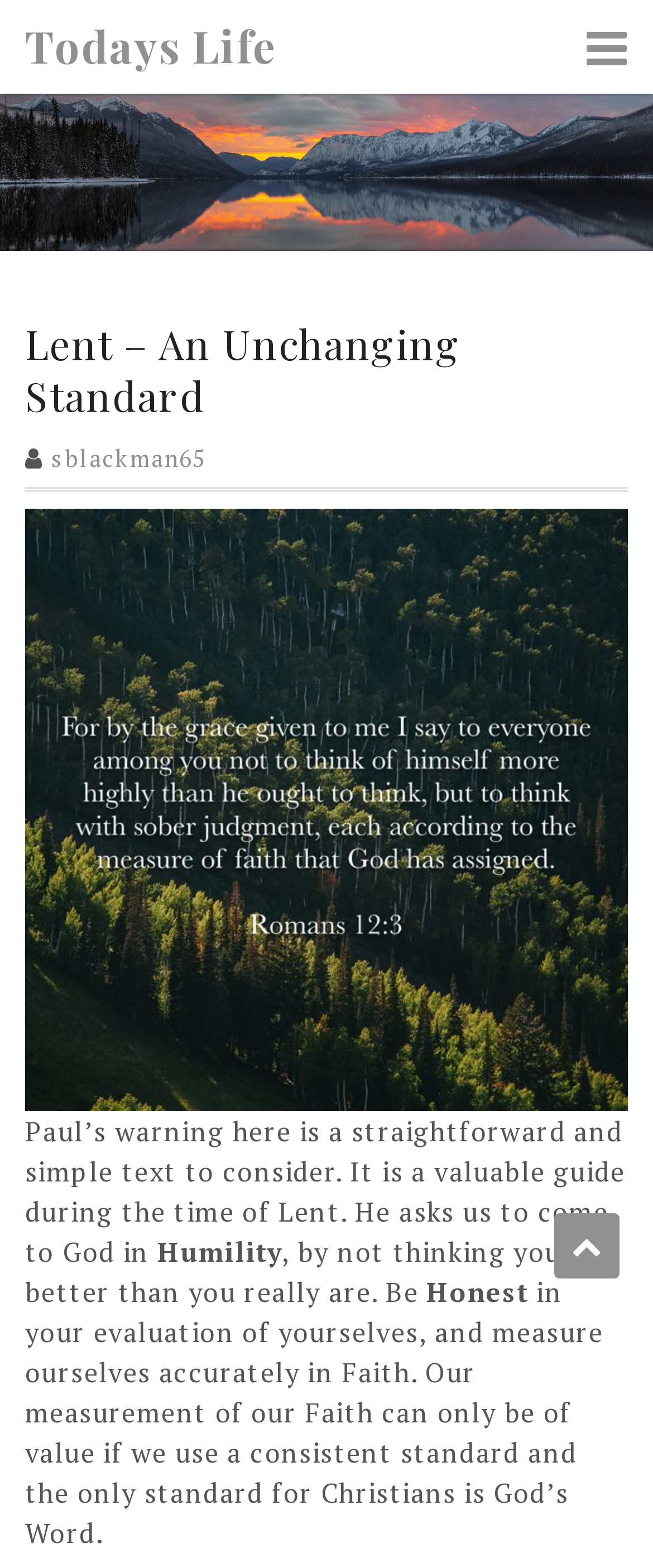Give a succinct answer to this question in a single word or phrase: 
What is the theme of the text?

Lent